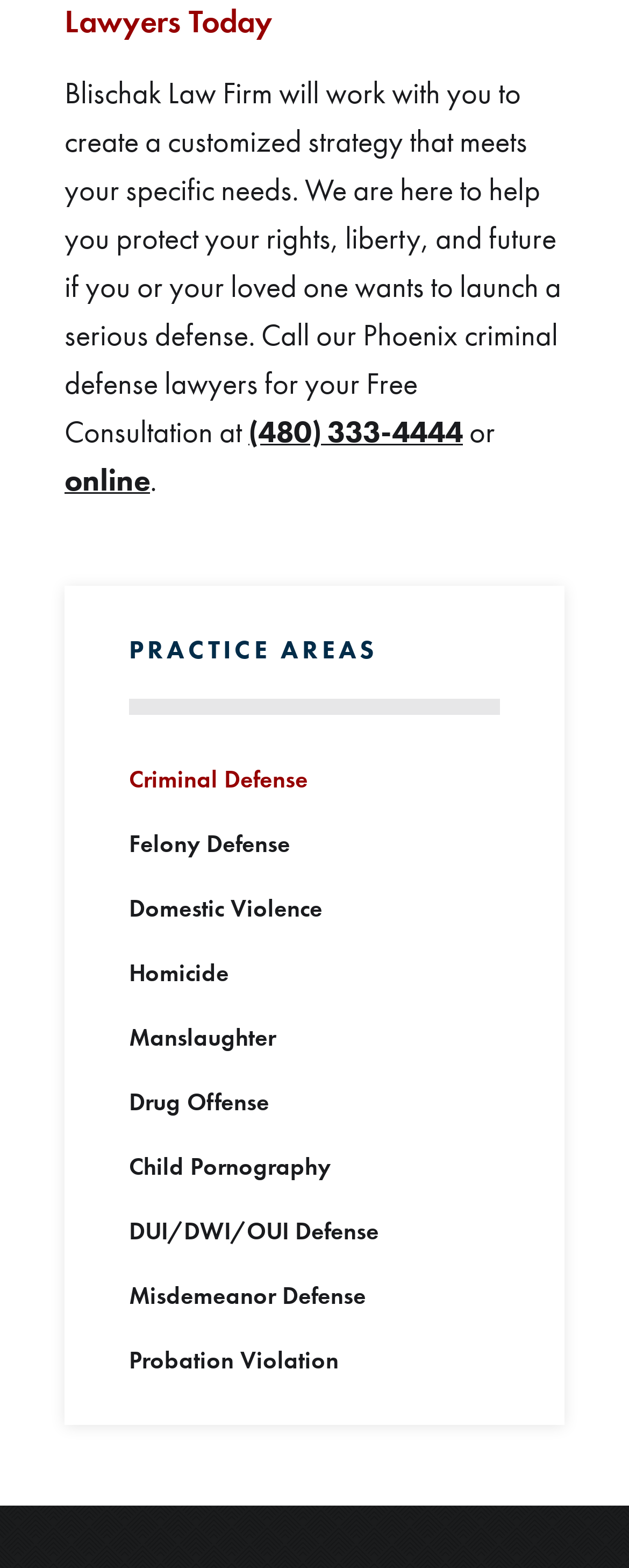Given the element description Felony Defense, predict the bounding box coordinates for the UI element in the webpage screenshot. The format should be (top-left x, top-left y, bottom-right x, bottom-right y), and the values should be between 0 and 1.

[0.205, 0.528, 0.795, 0.549]